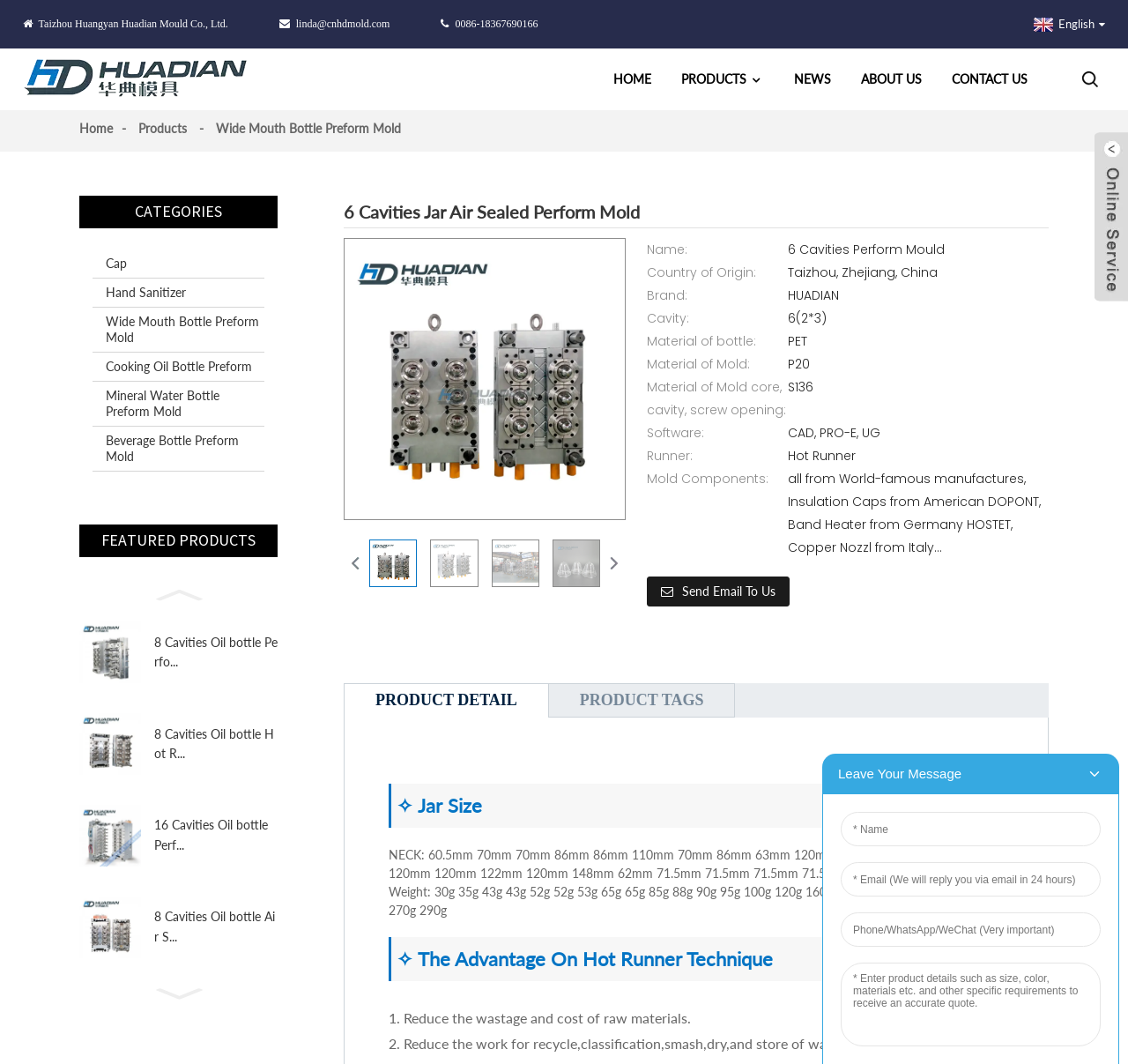Please examine the image and provide a detailed answer to the question: How many cavities does the featured product have?

I found the number of cavities by looking at the name of the featured product, which is '6 Cavities Jar Air Sealed Perform Mold', and extracting the number '6' from it.